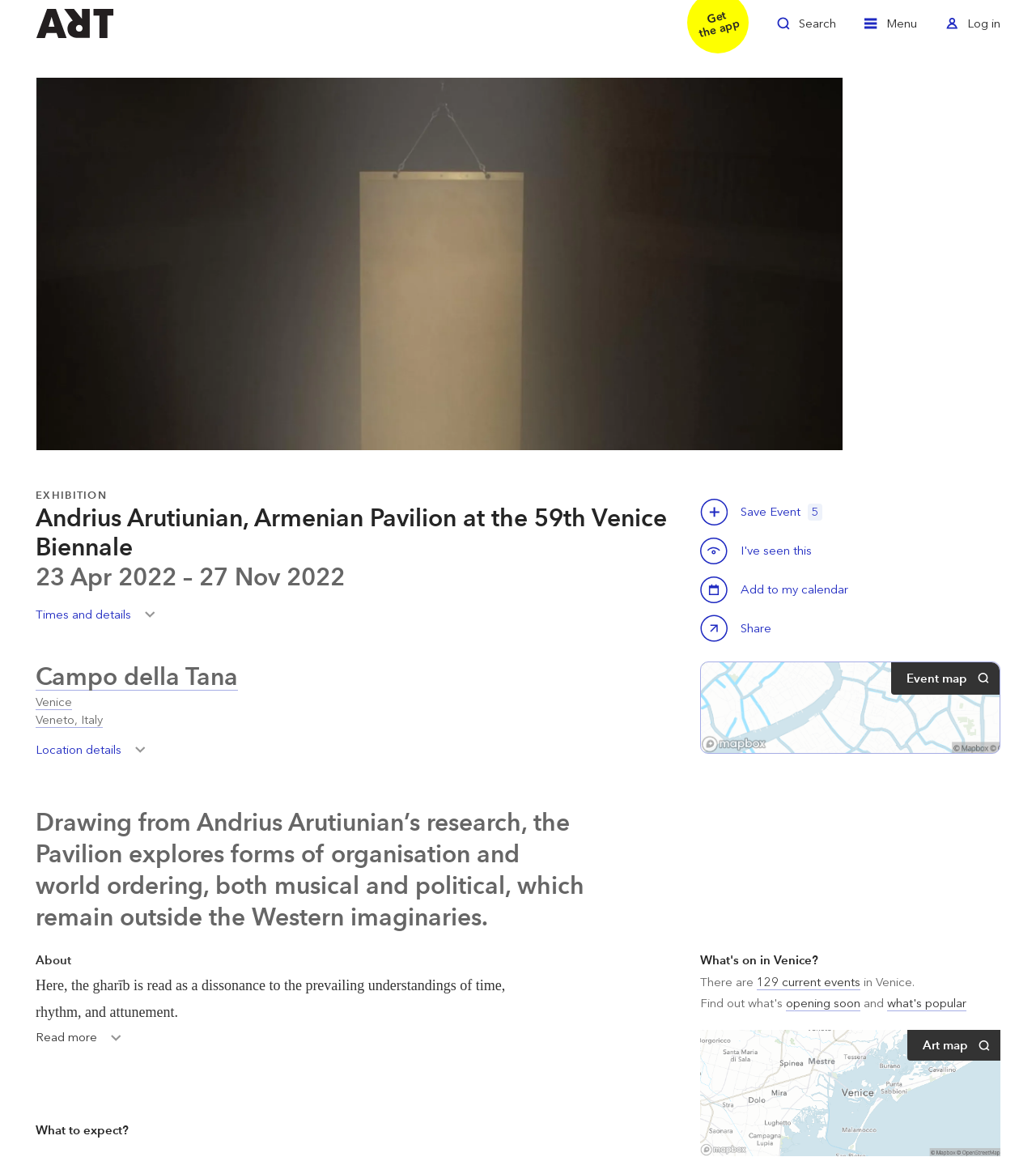Please identify the bounding box coordinates of the clickable region that I should interact with to perform the following instruction: "Zoom in". The coordinates should be expressed as four float numbers between 0 and 1, i.e., [left, top, right, bottom].

[0.034, 0.067, 0.813, 0.389]